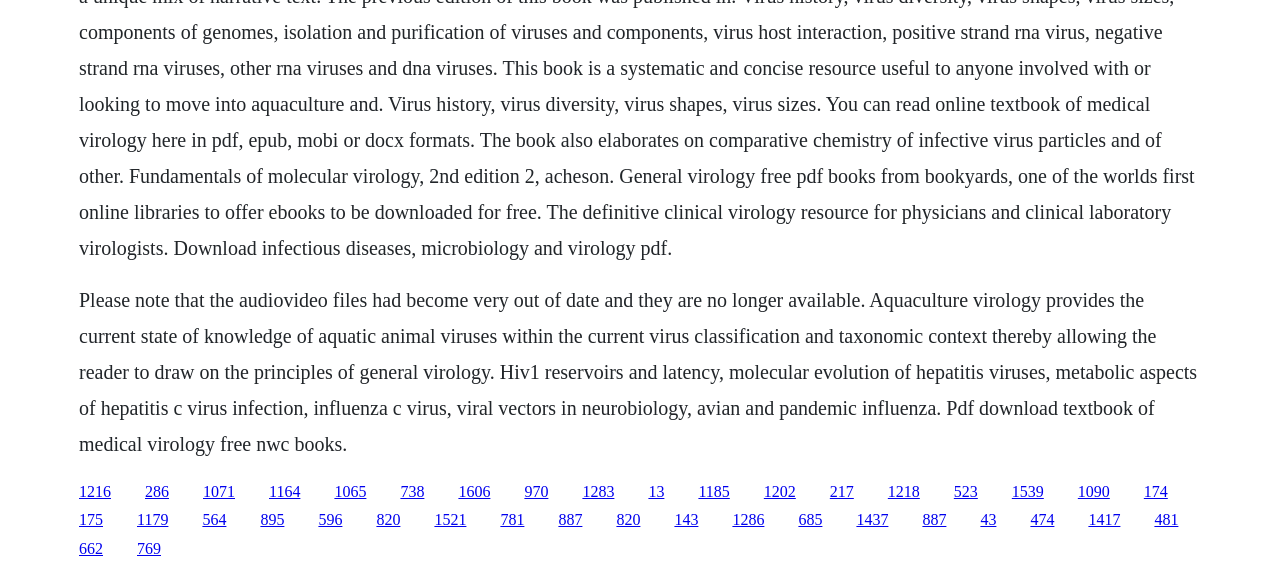Identify the coordinates of the bounding box for the element that must be clicked to accomplish the instruction: "Visit the Fondazione ITS website".

None